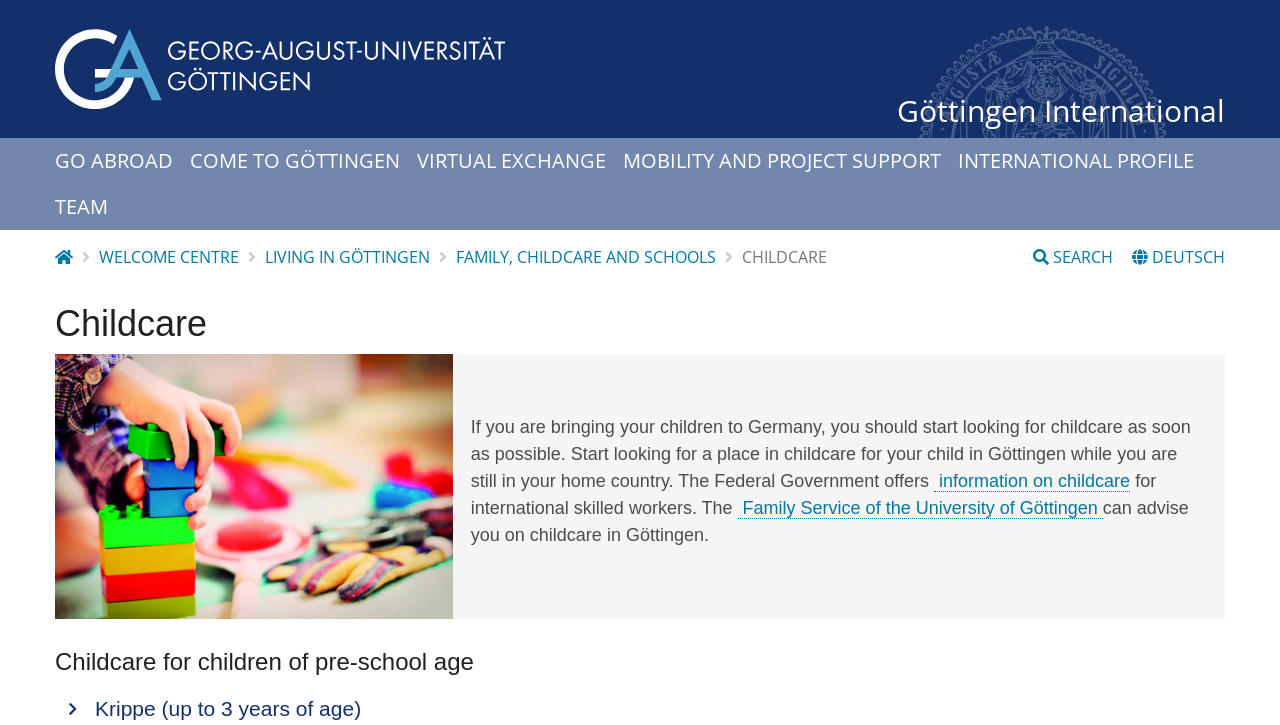Give a short answer to this question using one word or a phrase:
What is the topic of the webpage?

Childcare